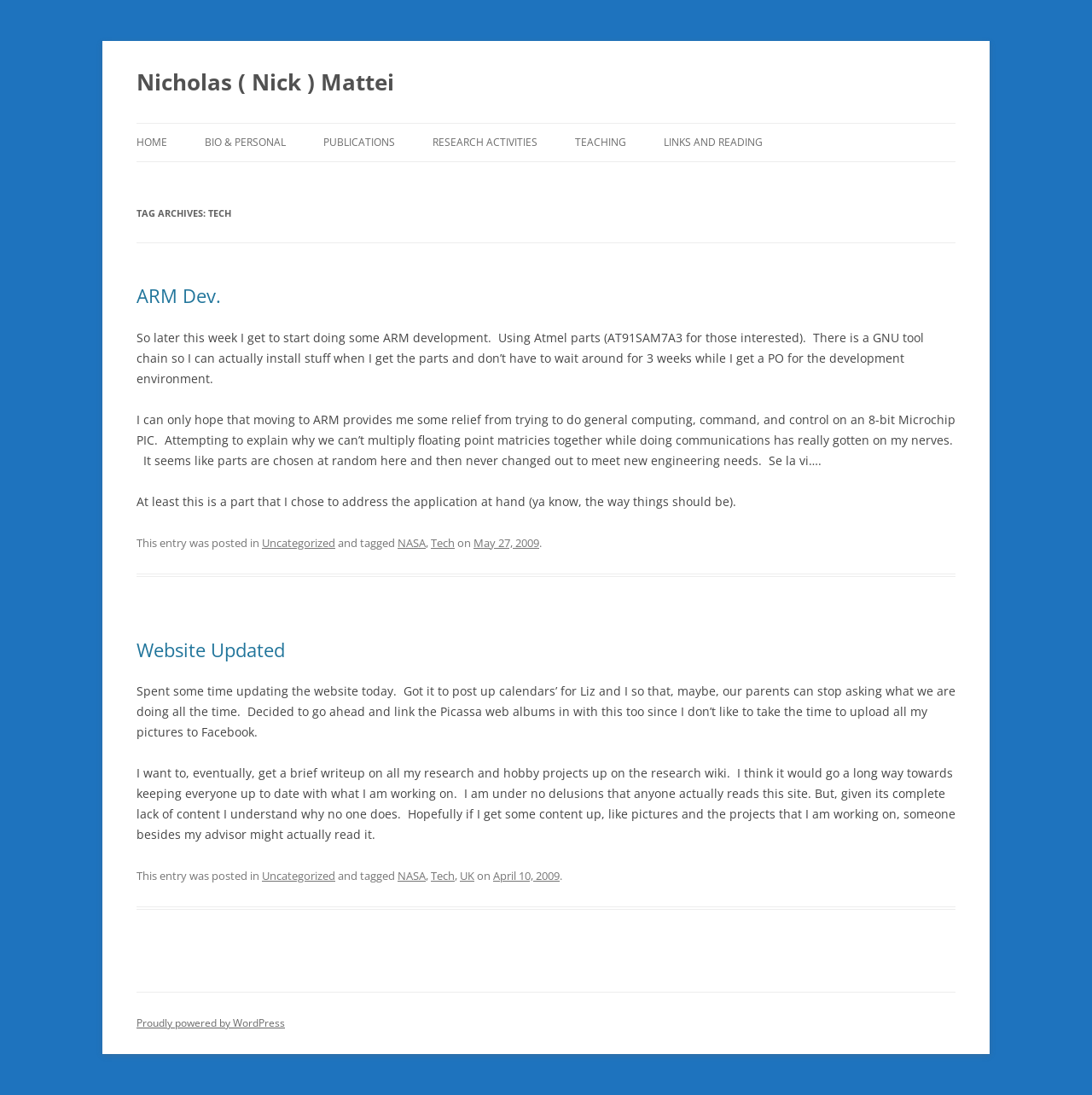Detail the webpage's structure and highlights in your description.

This webpage is a personal website belonging to Nicholas (Nick) Mattei, with a focus on tech-related topics. At the top, there is a heading with the owner's name, followed by a link to skip to the content. Below this, there is a navigation menu with links to different sections of the website, including HOME, BIO & PERSONAL, PUBLICATIONS, RESEARCH ACTIVITIES, TEACHING, and LINKS AND READING.

The main content area is divided into two sections, each containing a blog post. The first post is titled "ARM Dev." and discusses the author's experience with ARM development using Atmel parts. The post includes a link to the title and three paragraphs of text describing the author's experience and frustrations with using 8-bit Microchip PICs.

The second post is titled "Website Updated" and describes the author's efforts to update the website, including adding calendars and linking to Picasa web albums. The post also mentions the author's plans to add content to the research wiki and hopes that this will attract more readers.

Both posts have a footer section with metadata, including the category, tags, and date posted. There are also links to the categories and tags.

At the very bottom of the page, there is a content information section with a link to WordPress, indicating that the website is powered by this platform.